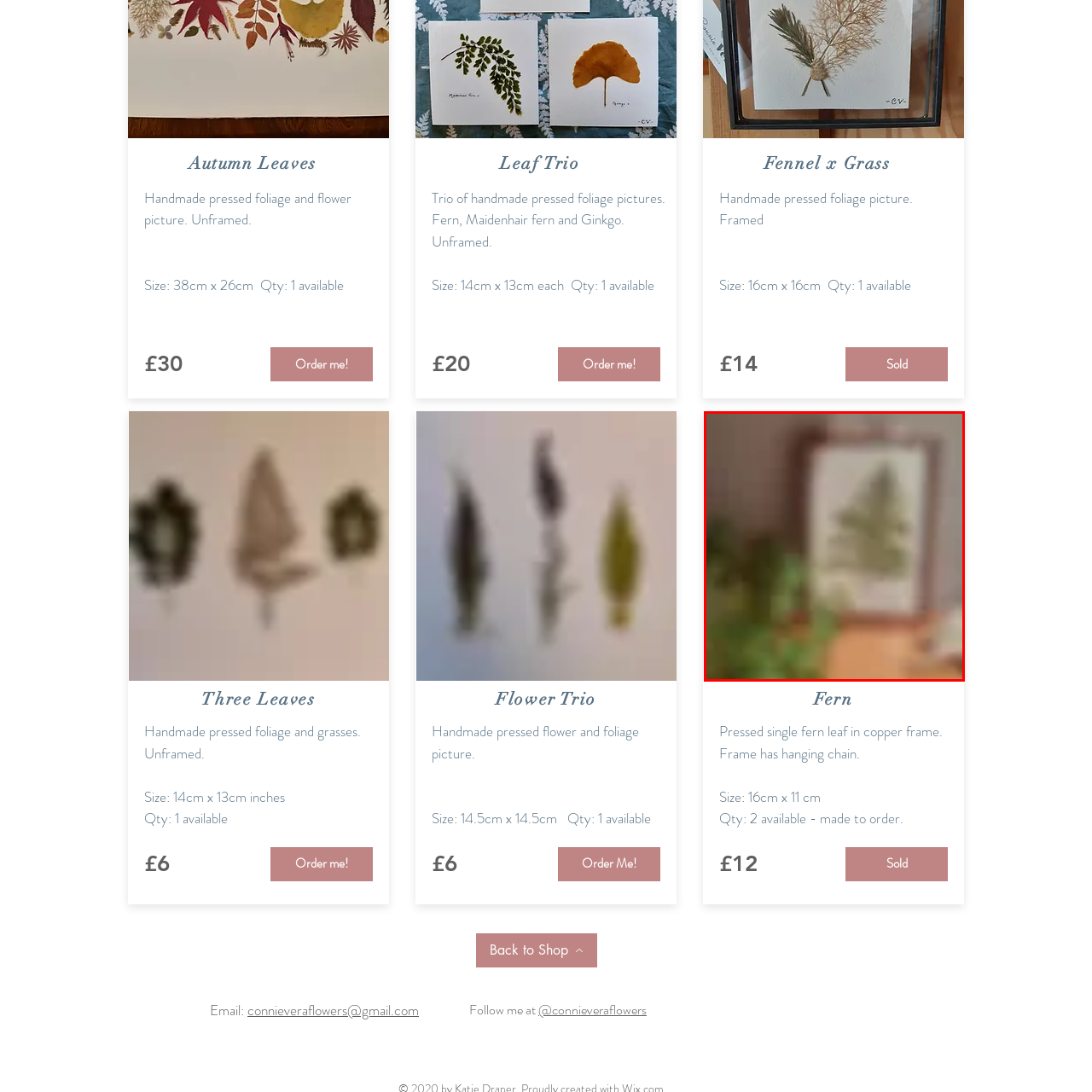View the image within the red box and answer the following question with a concise word or phrase:
What is the purpose of the frame?

Adds elegance